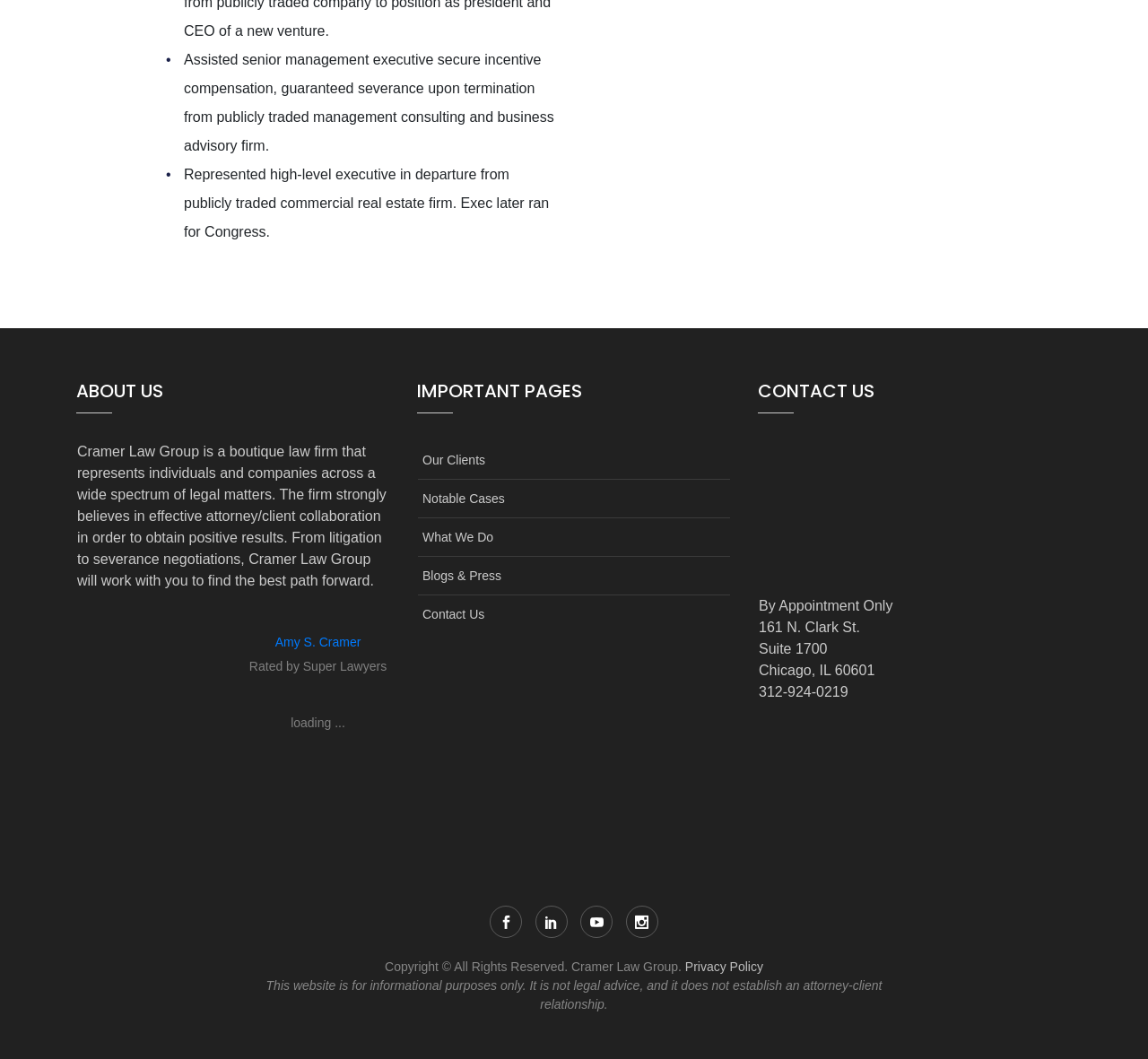Identify the bounding box coordinates of the section that should be clicked to achieve the task described: "View the law firm's Facebook page".

[0.427, 0.855, 0.455, 0.886]